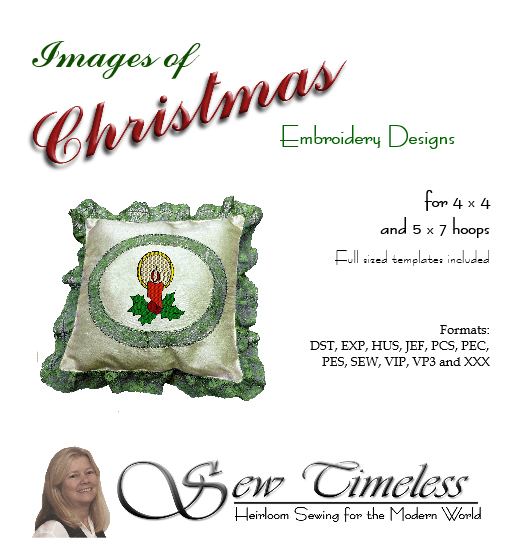Analyze the image and provide a detailed caption.

The image features a promotional graphic titled "Images of Christmas," showcasing a beautifully designed embroidery pattern. The centerpiece is an embroidered pillow adorned with a candle surrounded by a festive wreath, encased in a decorative green trim. The design is suitable for embroidery hoops of size 4x4 and 5x7, and the graphic includes a note that full-sized templates are included. 

It also lists the various embroidery formats compatible with the design, such as DST, EXP, HUS, JEF, PCS, PEC, PES, SEW, VIP, VP3, and XXX. The branding "Sew Timeless" is elegantly presented at the bottom, emphasizing the tagline "Heirloom Sewing for the Modern World," suggesting that these designs not only celebrate traditional holiday themes but also cater to contemporary sewing enthusiasts.